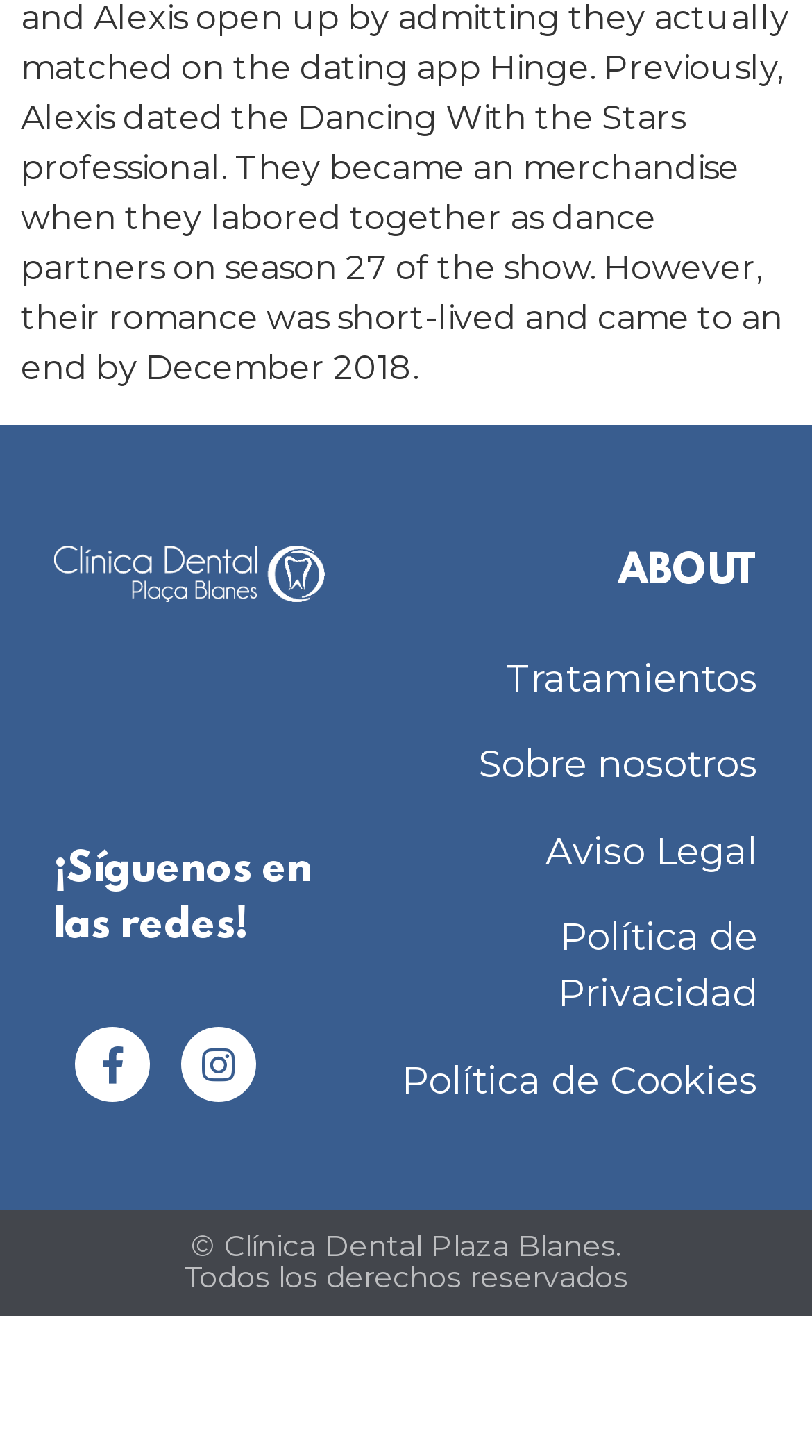Give a one-word or short-phrase answer to the following question: 
What is the purpose of the 'Aviso Legal' link?

To access legal notice